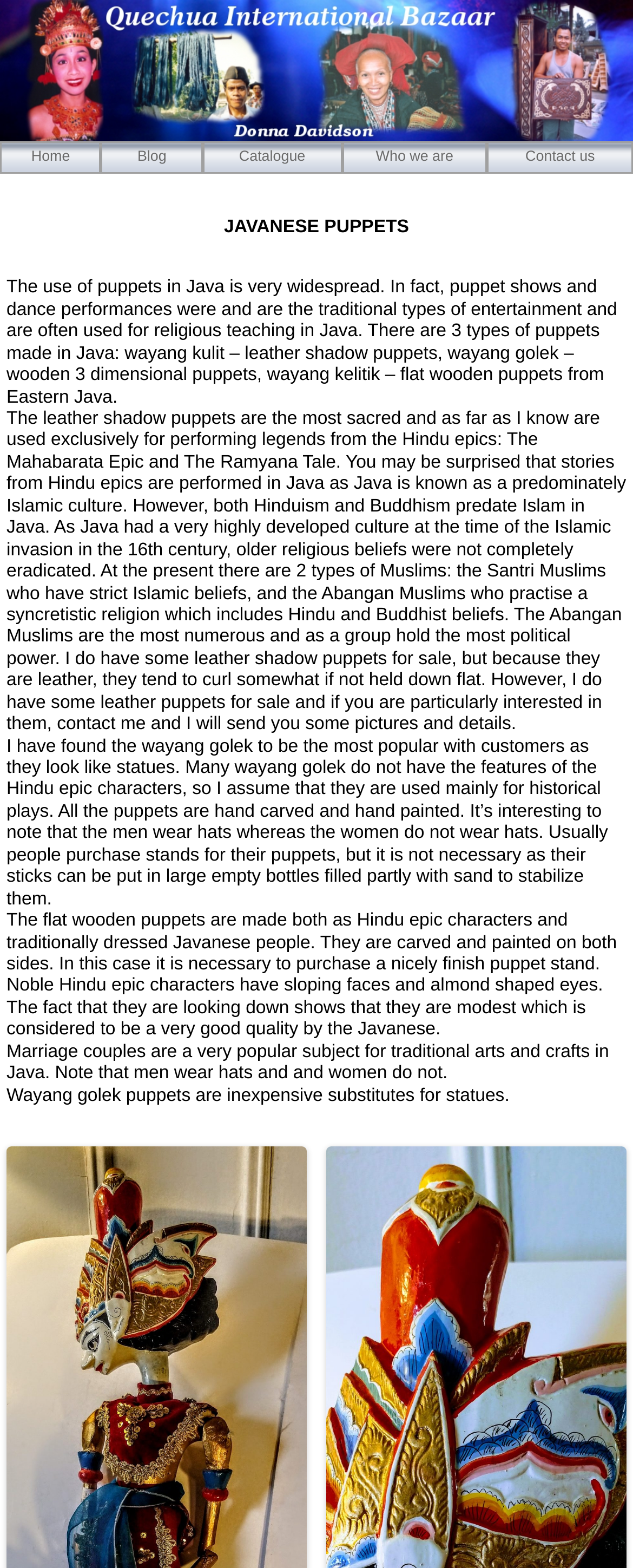Answer briefly with one word or phrase:
What type of puppets are used for performing legends from Hindu epics?

Leather shadow puppets